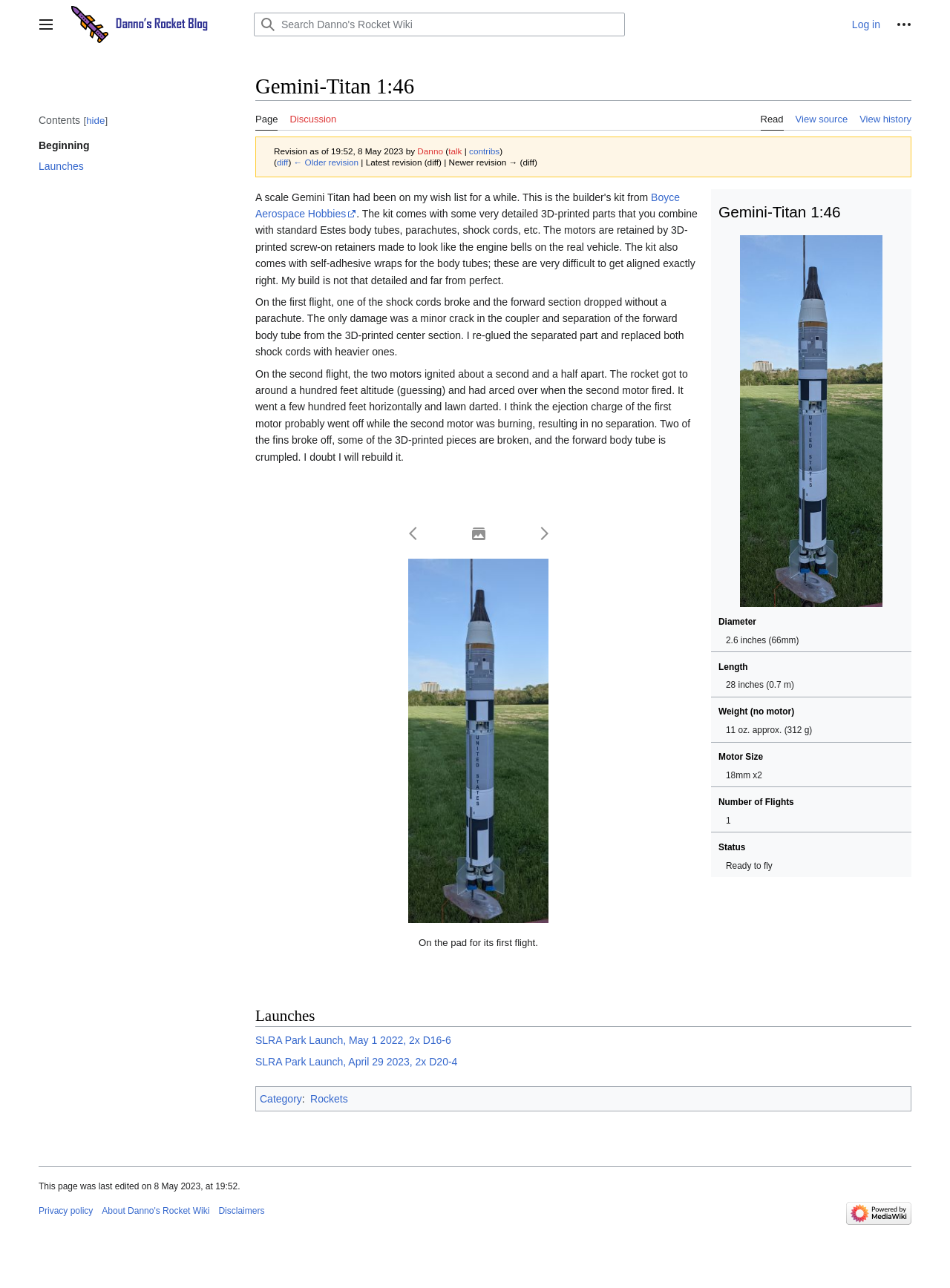For the following element description, predict the bounding box coordinates in the format (top-left x, top-left y, bottom-right x, bottom-right y). All values should be floating point numbers between 0 and 1. Description: About Danno's Rocket Wiki

[0.107, 0.936, 0.221, 0.944]